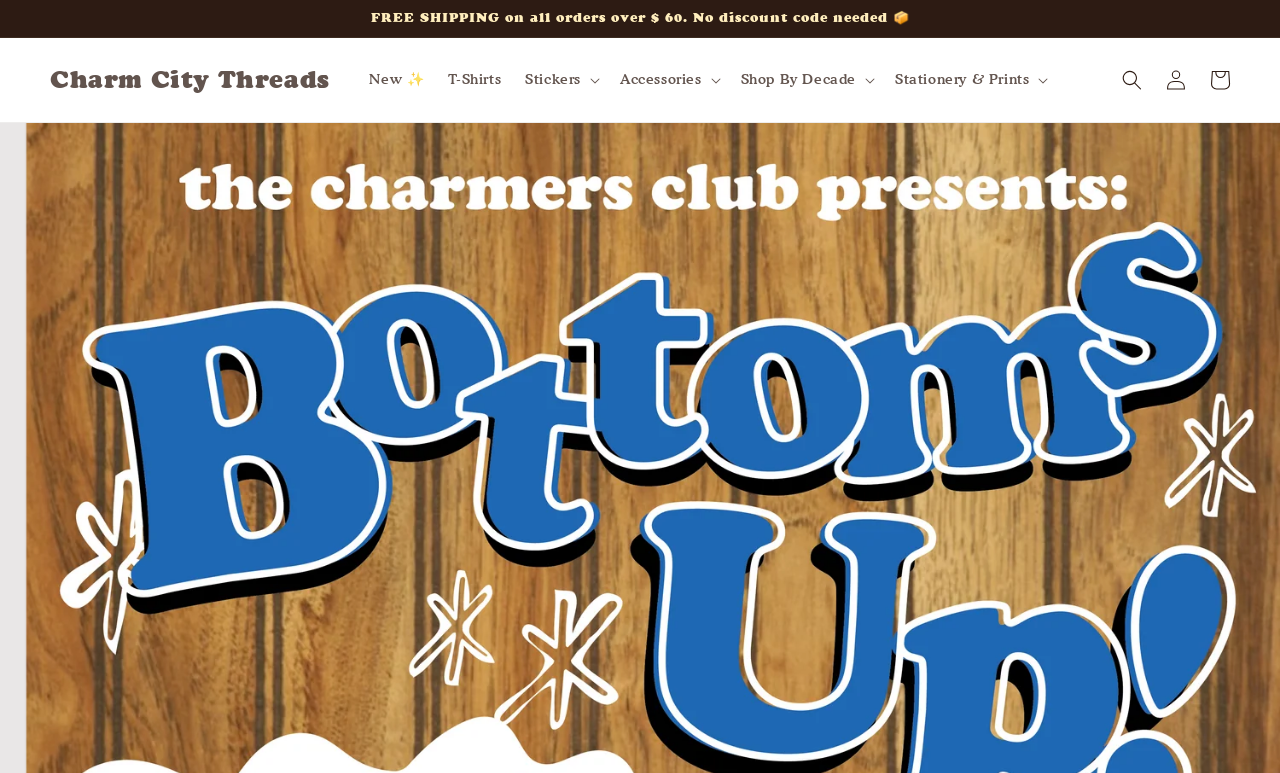Please reply to the following question using a single word or phrase: 
What is the purpose of the 'Search' button?

To search the website